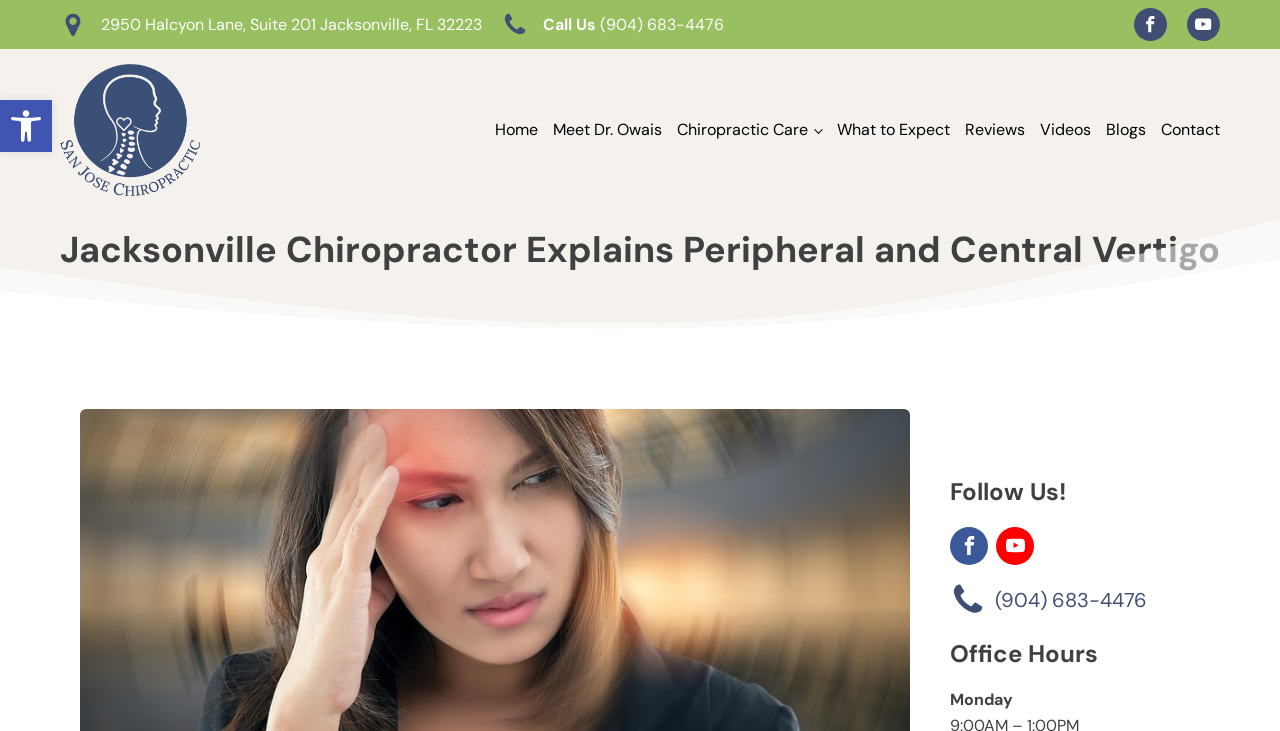Pinpoint the bounding box coordinates of the element that must be clicked to accomplish the following instruction: "Visit the Facebook page". The coordinates should be in the format of four float numbers between 0 and 1, i.e., [left, top, right, bottom].

[0.886, 0.011, 0.912, 0.056]